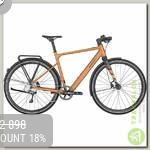What is the discount percentage on the bike?
Based on the screenshot, answer the question with a single word or phrase.

18%